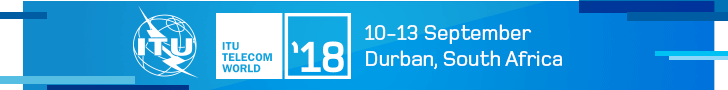Generate an in-depth description of the image you see.

The image prominently features promotional material for the ITU Telecom World 2018 event, scheduled to take place from September 10 to 13 in Durban, South Africa. The design showcases the ITU logo alongside the event's title, reinforcing its significance within the telecommunications sector. A vibrant blue background with dynamic abstract shapes emphasizes the modernity and innovation associated with the event, while the clear typography presents crucial details about the event dates and location, attracting the attention of potential attendees and stakeholders in the industry.